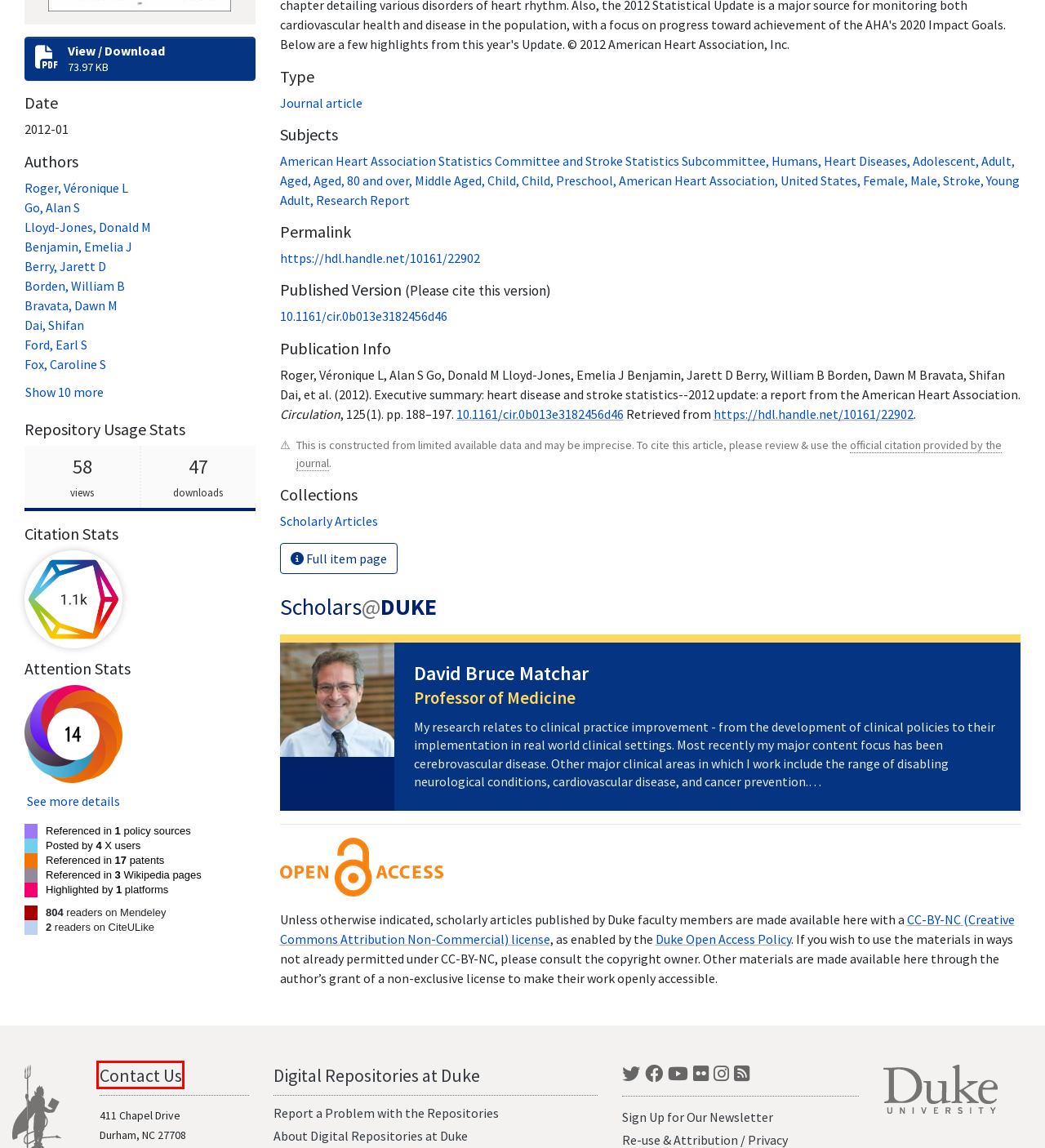You are given a screenshot of a webpage with a red bounding box around an element. Choose the most fitting webpage description for the page that appears after clicking the element within the red bounding box. Here are the candidates:
A. Duke ScholarWorks  » Open Access
B. About Digital Repositories at Duke | Duke University Libraries
C. Scholars@Duke Home Page
D. Contact Us | Duke University Libraries
E. Duke University Libraries Privacy Statement | Duke University Libraries
F. News, Events & Exhibits - Duke University Libraries Blogs
G. Duke Digital Repository
H. Permission & Attribution | Duke University Libraries

D